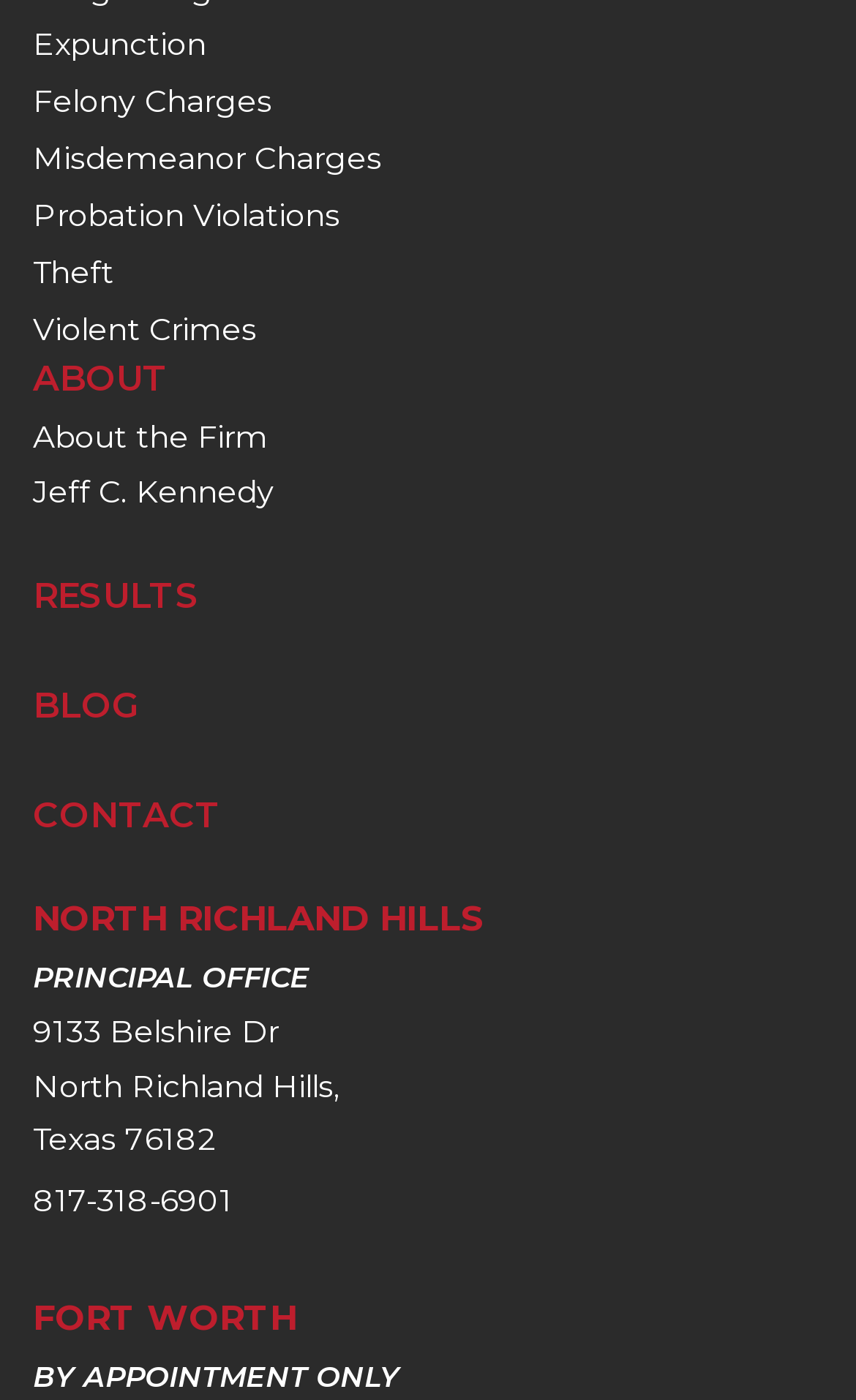Locate the bounding box coordinates of the clickable element to fulfill the following instruction: "Contact via phone number". Provide the coordinates as four float numbers between 0 and 1 in the format [left, top, right, bottom].

[0.038, 0.843, 0.272, 0.871]